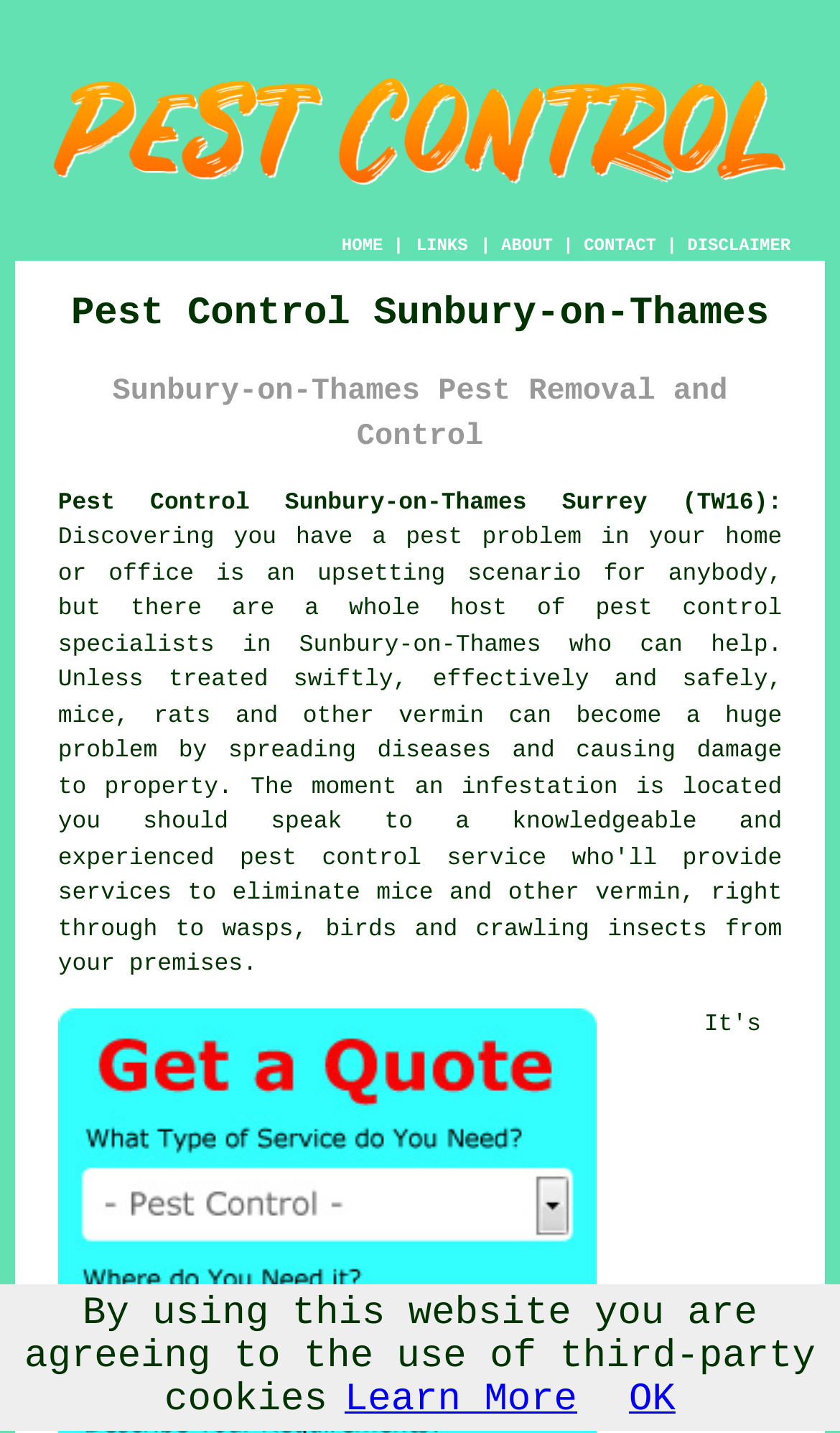Locate the bounding box coordinates of the clickable region to complete the following instruction: "Click on the home link."

None